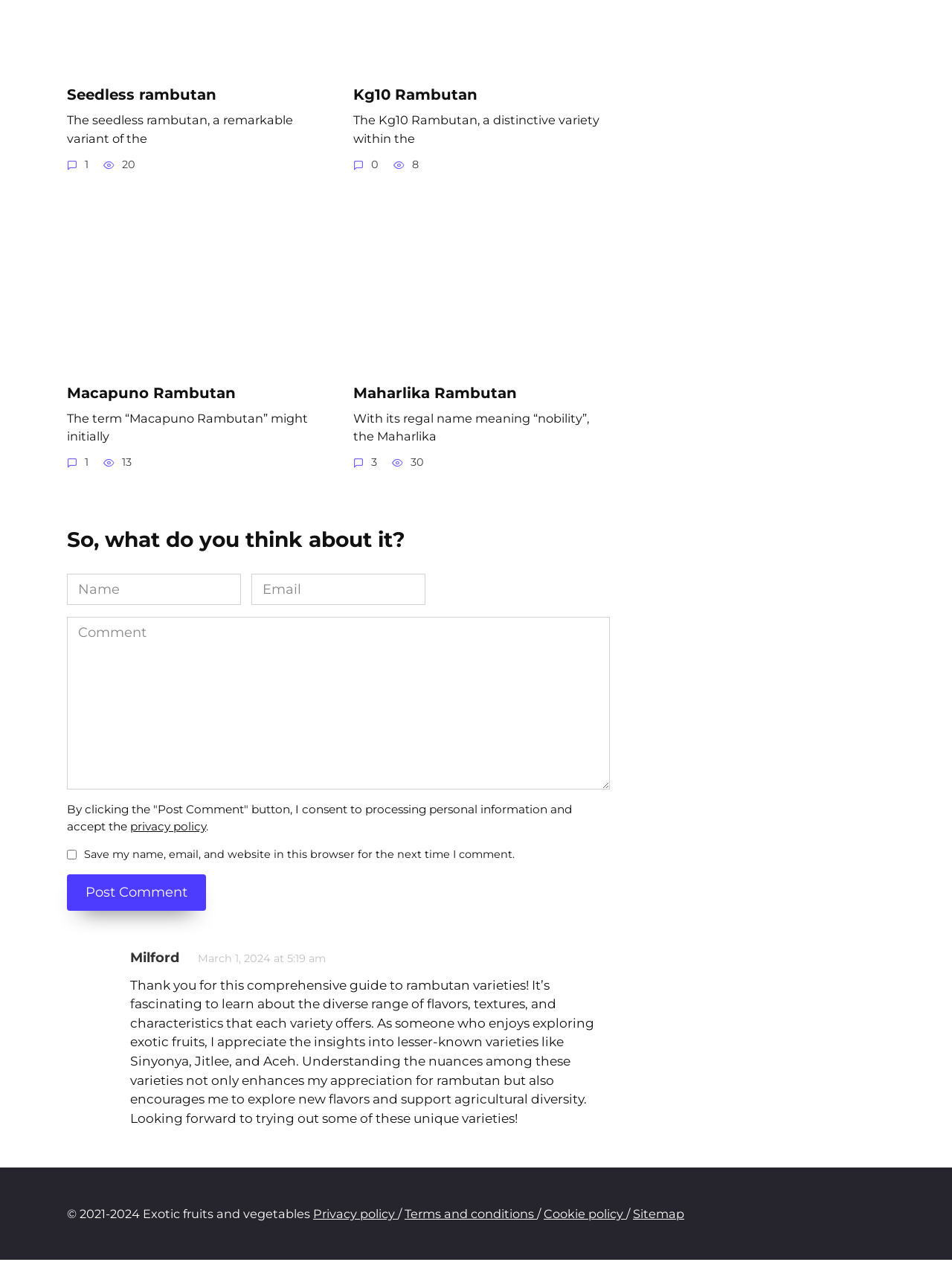Pinpoint the bounding box coordinates of the clickable element to carry out the following instruction: "Click the 'Maharlika Rambutan' link."

[0.371, 0.279, 0.633, 0.292]